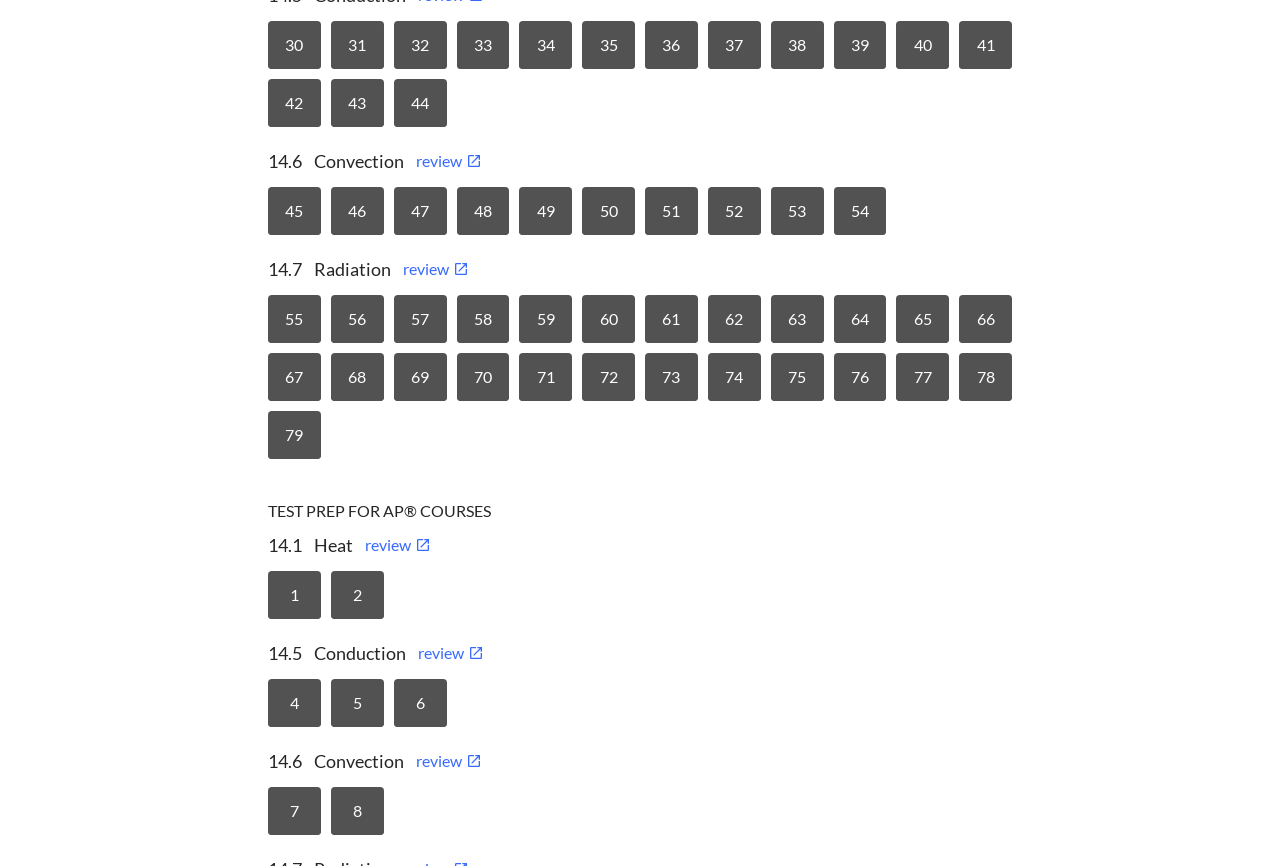Indicate the bounding box coordinates of the element that needs to be clicked to satisfy the following instruction: "go to 14.7 Radiation review". The coordinates should be four float numbers between 0 and 1, i.e., [left, top, right, bottom].

[0.209, 0.294, 0.791, 0.327]